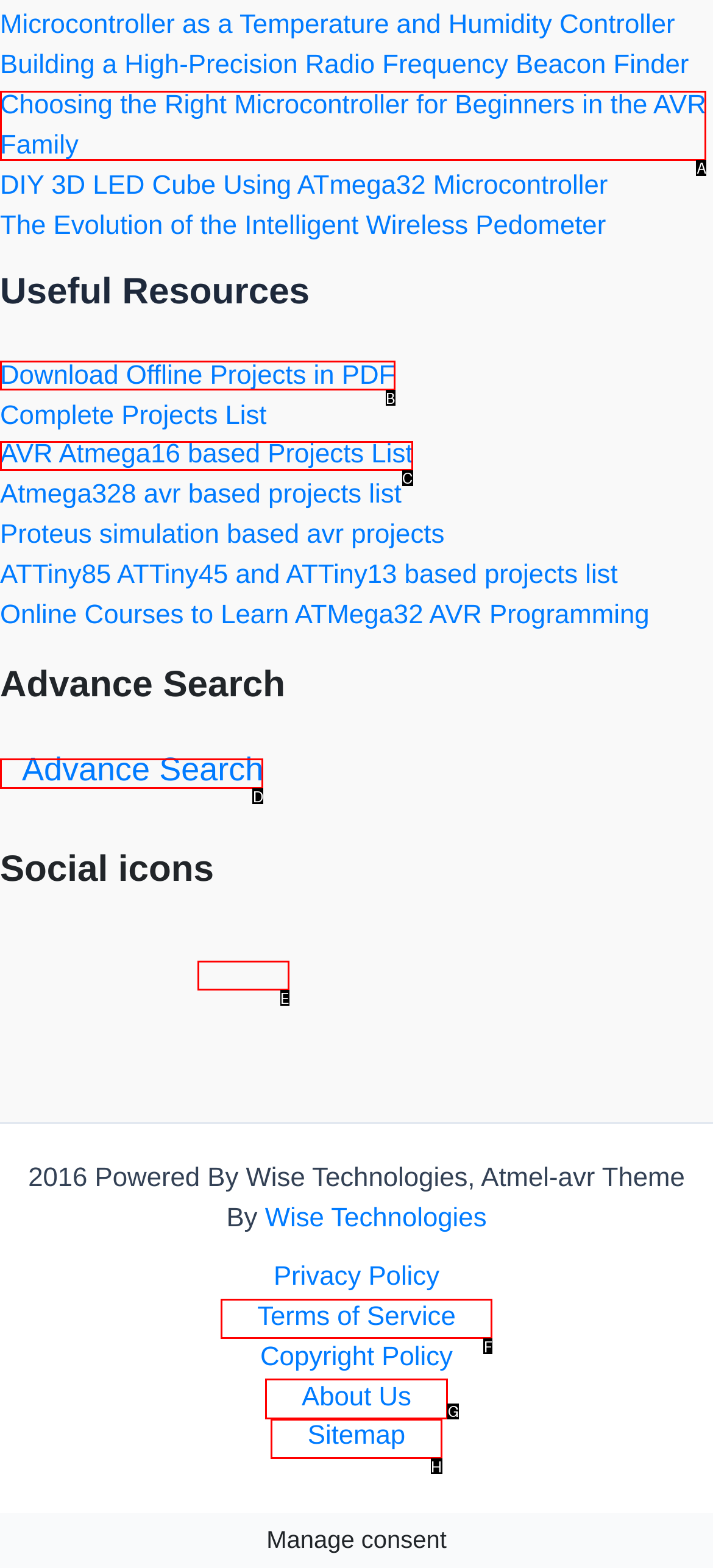Which choice should you pick to execute the task: Search for something using the advance search
Respond with the letter associated with the correct option only.

D